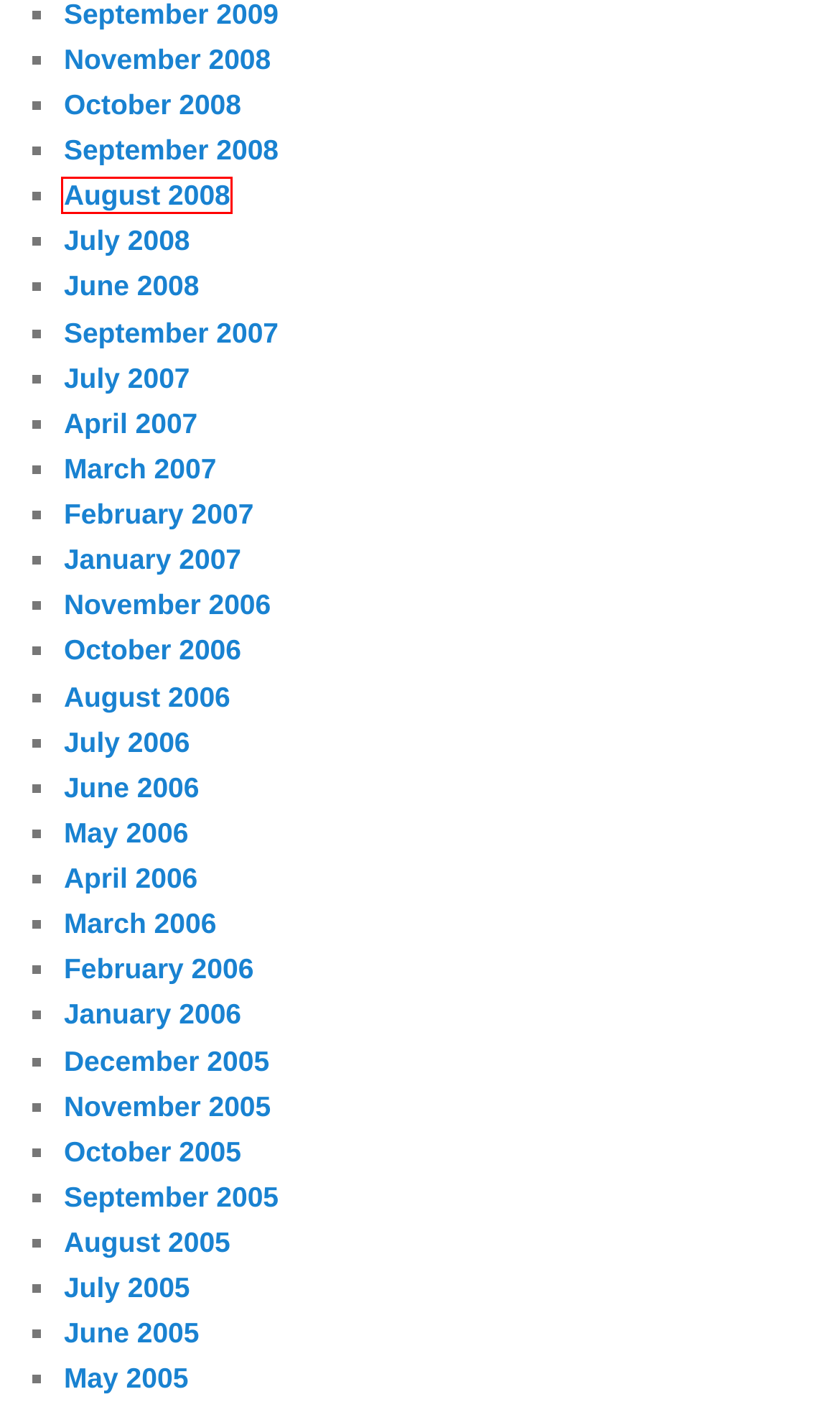You have a screenshot of a webpage with a red bounding box around an element. Select the webpage description that best matches the new webpage after clicking the element within the red bounding box. Here are the descriptions:
A. October | 2005 | Chris's Digital Realm
B. November | 2006 | Chris's Digital Realm
C. March | 2006 | Chris's Digital Realm
D. August | 2008 | Chris's Digital Realm
E. June | 2008 | Chris's Digital Realm
F. May | 2006 | Chris's Digital Realm
G. August | 2006 | Chris's Digital Realm
H. October | 2008 | Chris's Digital Realm

D